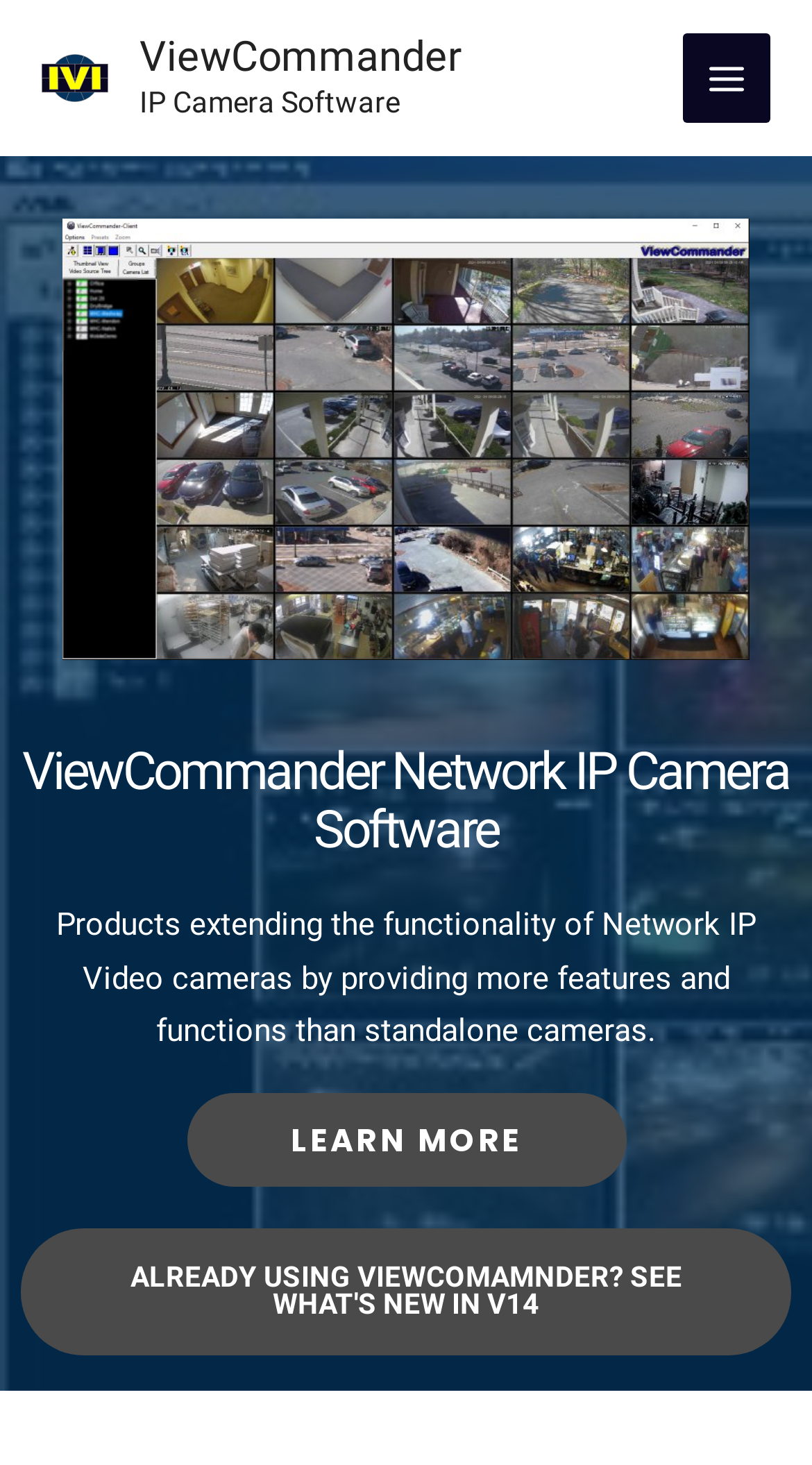Identify the bounding box for the UI element described as: "Main Menu". The coordinates should be four float numbers between 0 and 1, i.e., [left, top, right, bottom].

[0.84, 0.023, 0.949, 0.083]